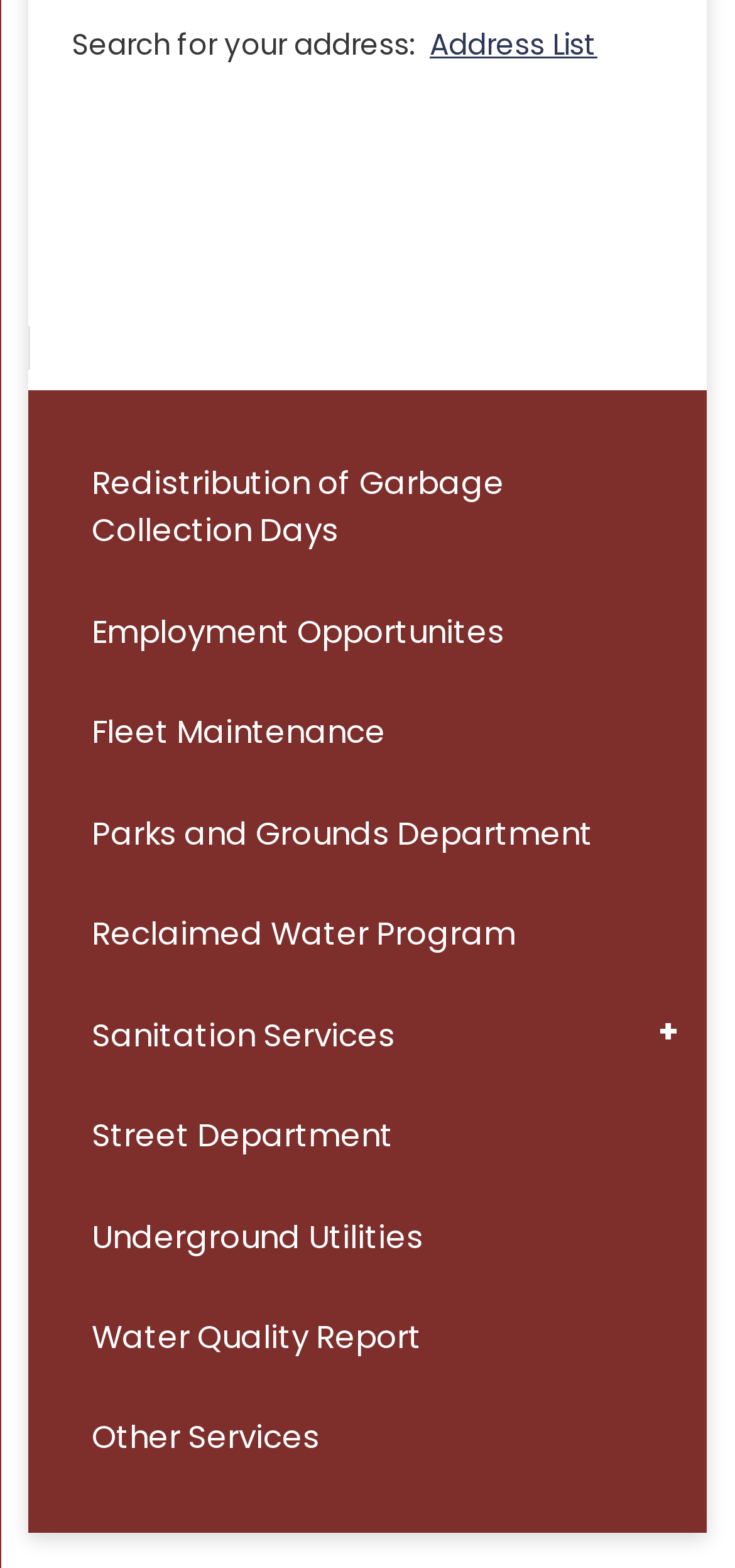Determine the bounding box coordinates of the UI element described below. Use the format (top-left x, top-left y, bottom-right x, bottom-right y) with floating point numbers between 0 and 1: Parks and Grounds Department

[0.039, 0.499, 0.961, 0.564]